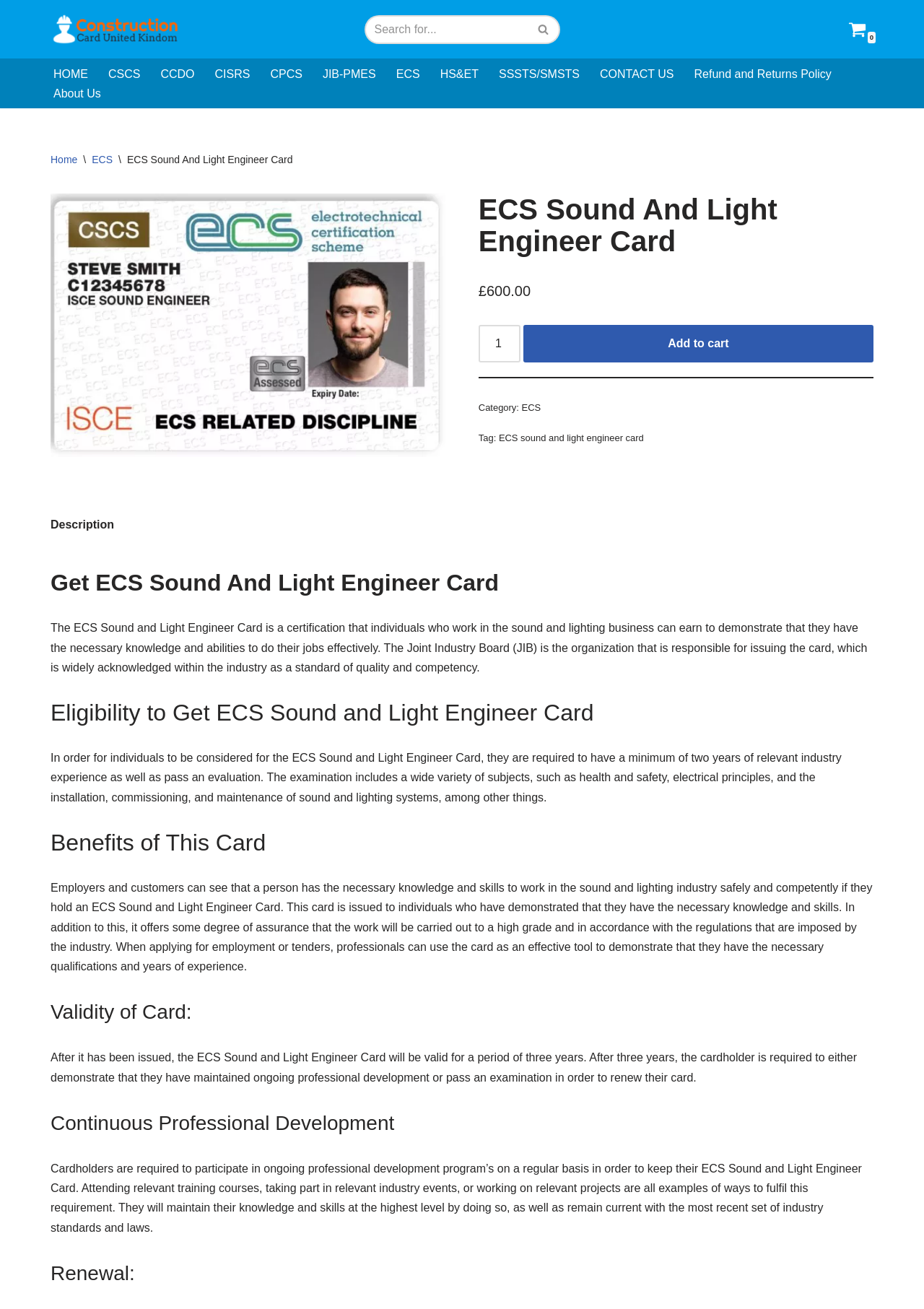Given the element description: "Add to cart", predict the bounding box coordinates of this UI element. The coordinates must be four float numbers between 0 and 1, given as [left, top, right, bottom].

[0.566, 0.248, 0.945, 0.277]